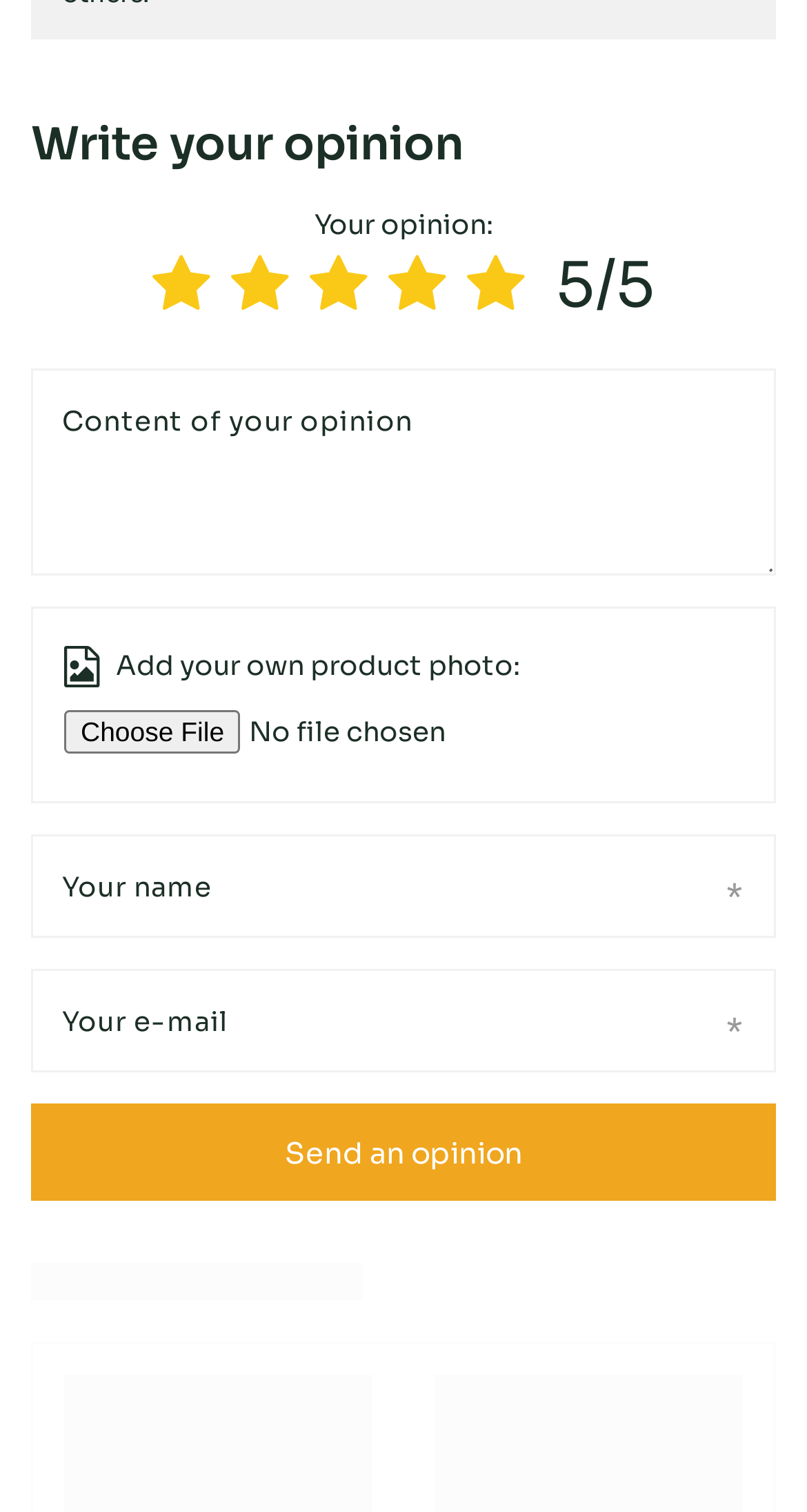Please determine the bounding box coordinates of the section I need to click to accomplish this instruction: "Send an opinion".

[0.038, 0.73, 0.962, 0.795]